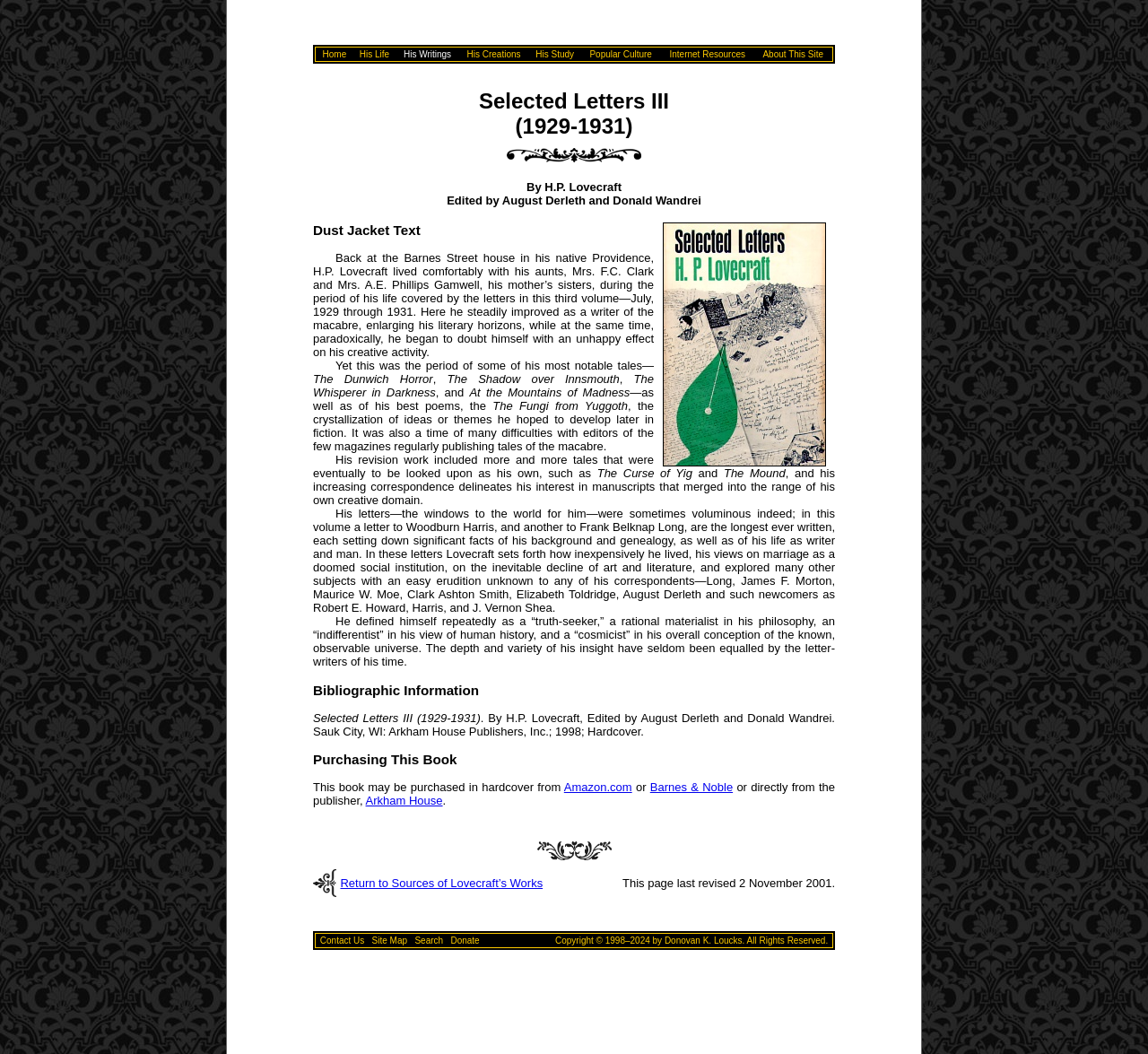Locate the bounding box coordinates of the area you need to click to fulfill this instruction: 'Return to Sources of Lovecraft’s Works'. The coordinates must be in the form of four float numbers ranging from 0 to 1: [left, top, right, bottom].

[0.269, 0.821, 0.731, 0.856]